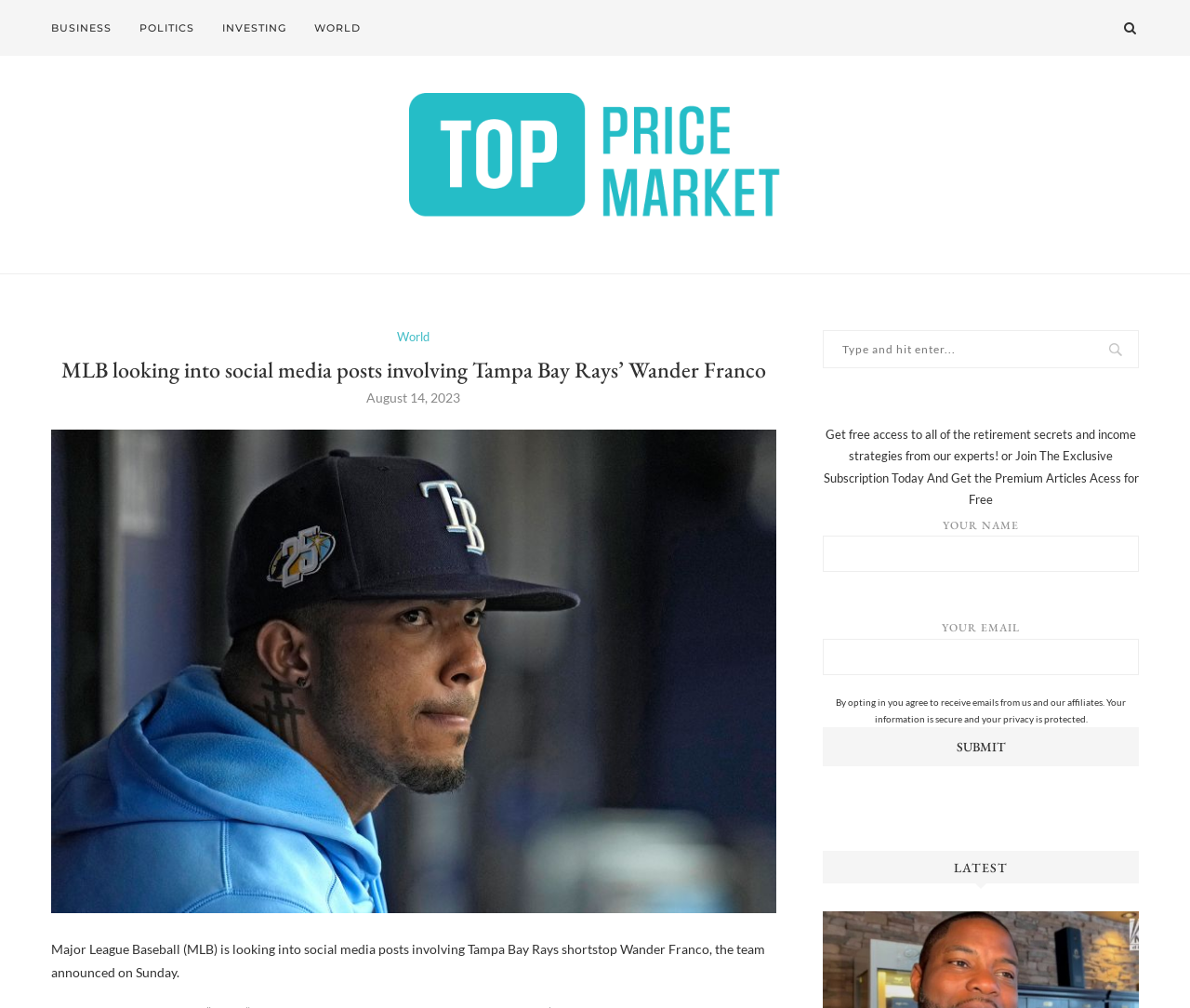What is the category of the article?
Using the image as a reference, deliver a detailed and thorough answer to the question.

I found the answer by looking at the link elements at the top of the page and finding the category 'BUSINESS' which is likely related to the article.